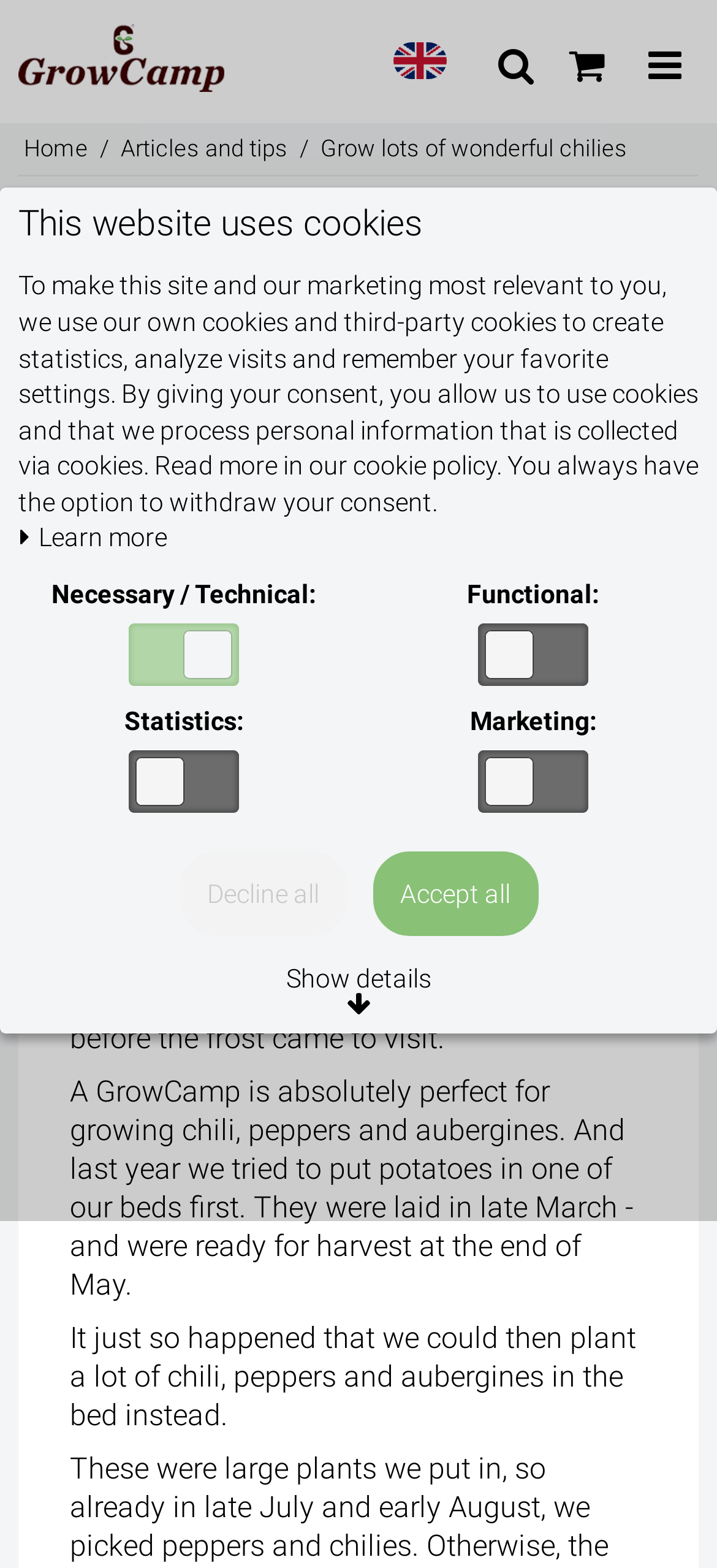Can you find the bounding box coordinates for the element to click on to achieve the instruction: "Learn more about cookies"?

[0.026, 0.335, 0.233, 0.352]